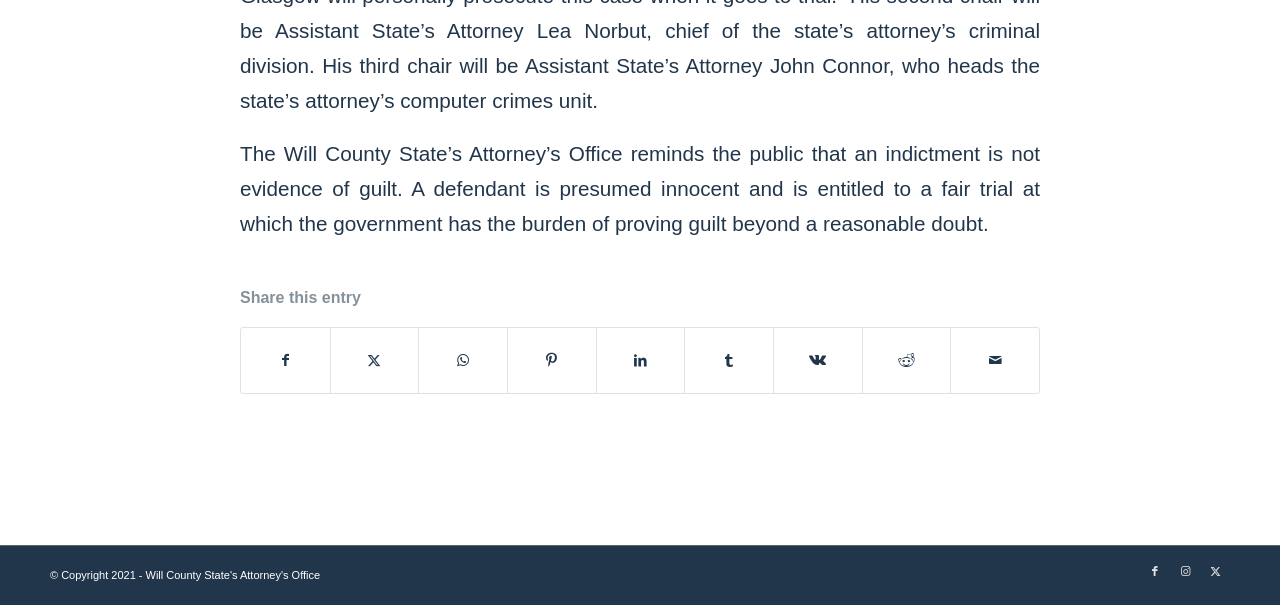How many social media platforms can you share this entry on?
Please respond to the question thoroughly and include all relevant details.

There are 9 social media platforms listed under the 'Share this entry' heading, including Facebook, Twitter, WhatsApp, Pinterest, LinkedIn, Tumblr, Vk, Reddit, and sharing by Mail.